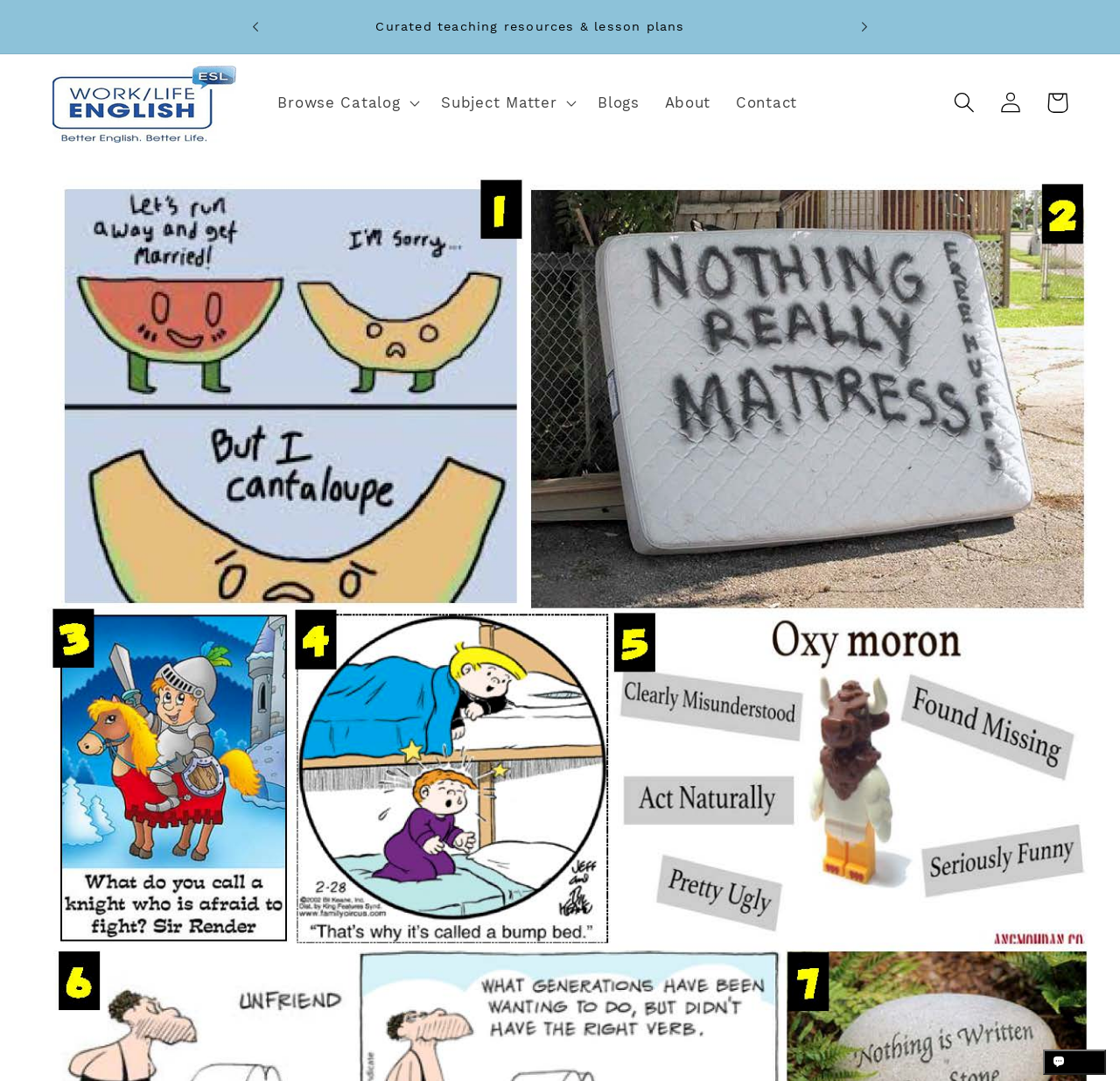Answer briefly with one word or phrase:
How many links are there in the top navigation bar?

5